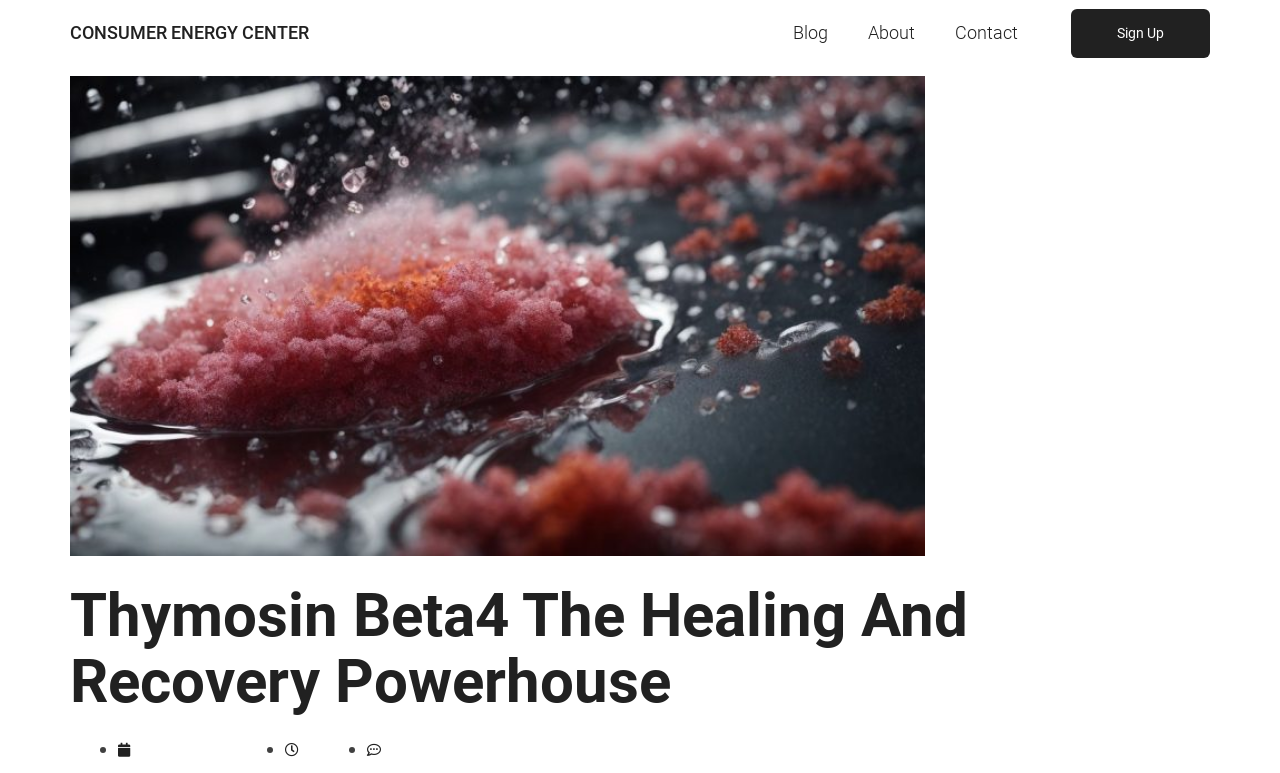Please specify the bounding box coordinates for the clickable region that will help you carry out the instruction: "go to blog".

[0.604, 0.013, 0.662, 0.072]